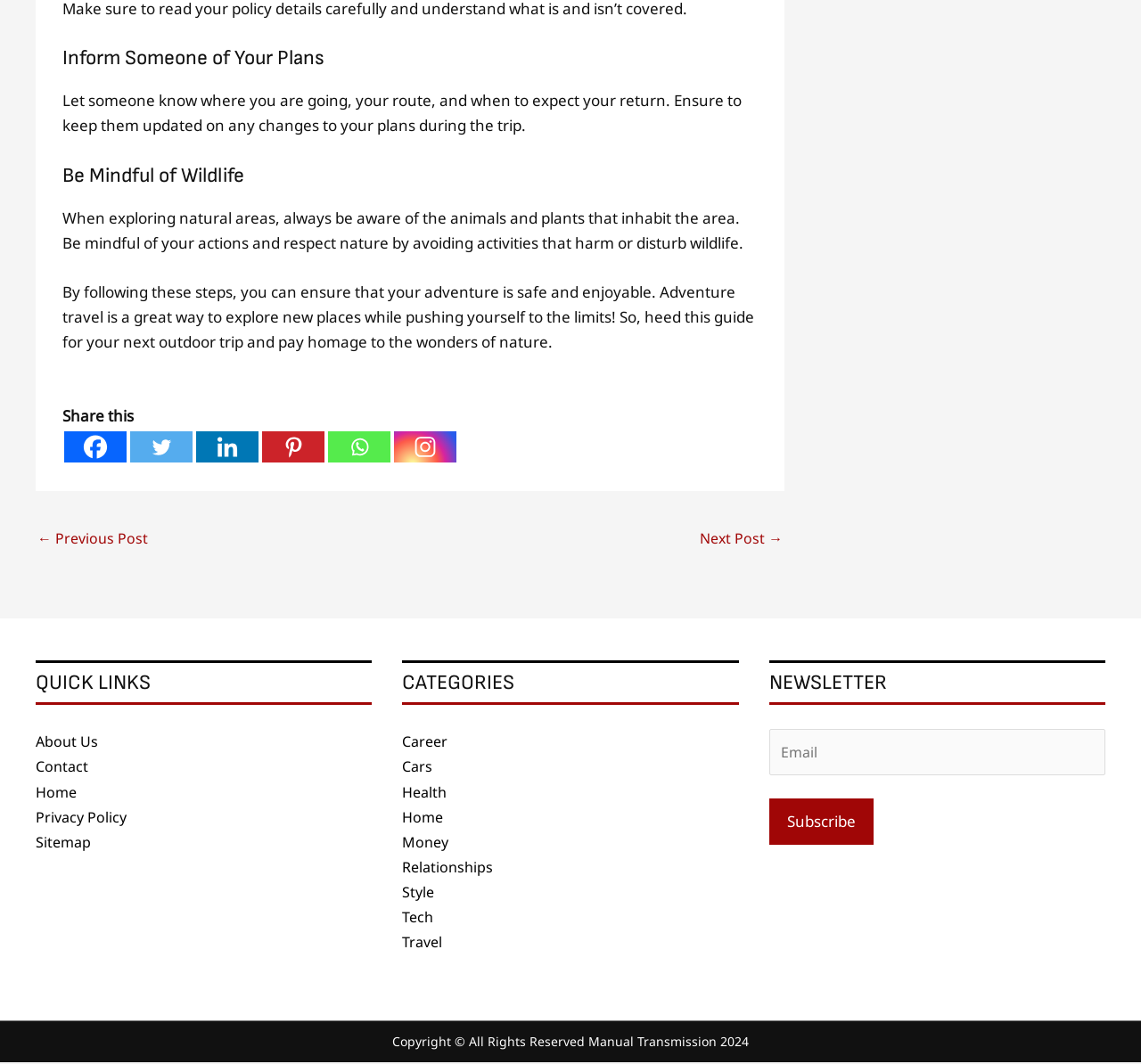Answer succinctly with a single word or phrase:
What is the copyright year of the website?

2024